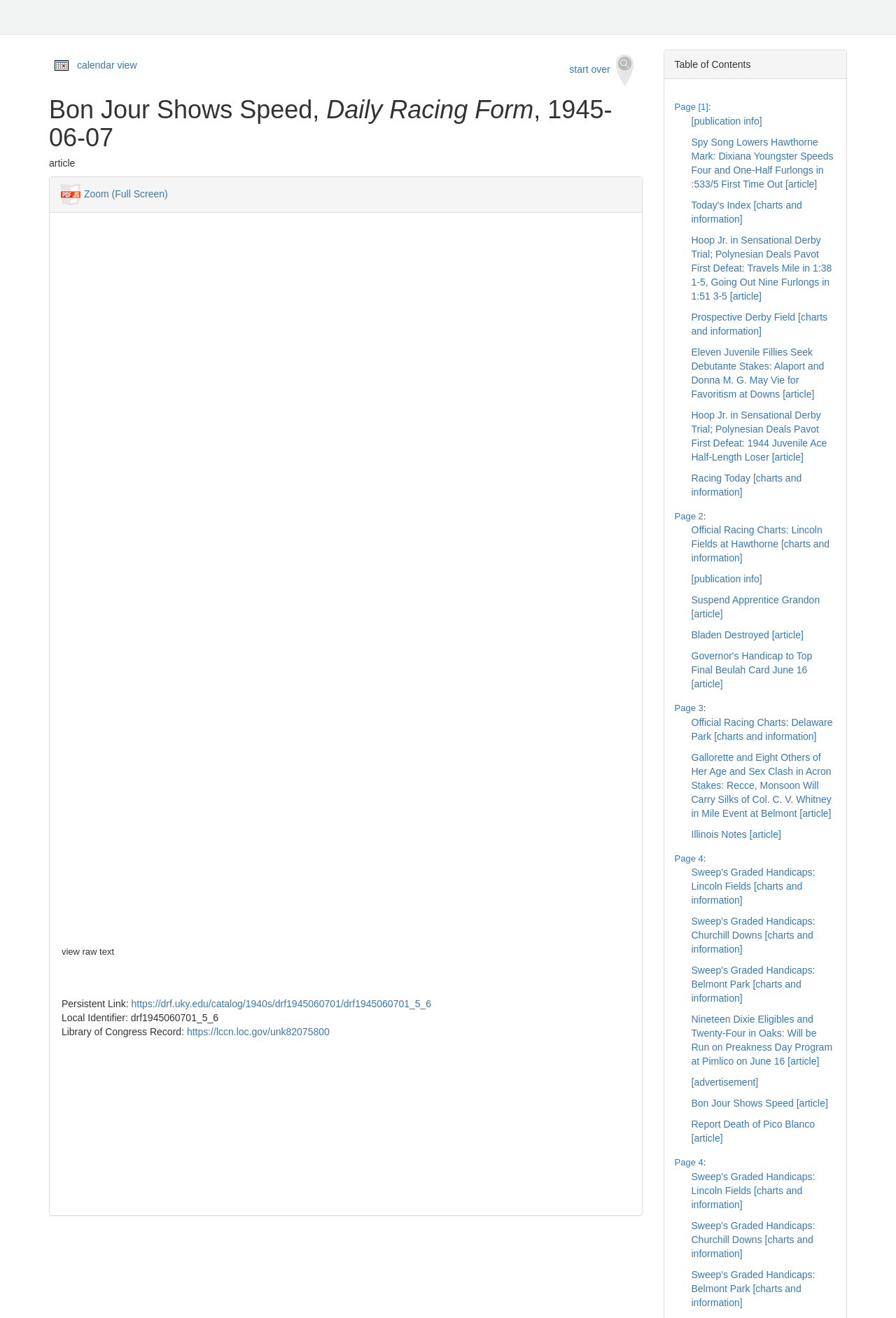Determine the bounding box coordinates of the clickable element to achieve the following action: 'view table of contents'. Provide the coordinates as four float values between 0 and 1, formatted as [left, top, right, bottom].

[0.753, 0.045, 0.838, 0.053]